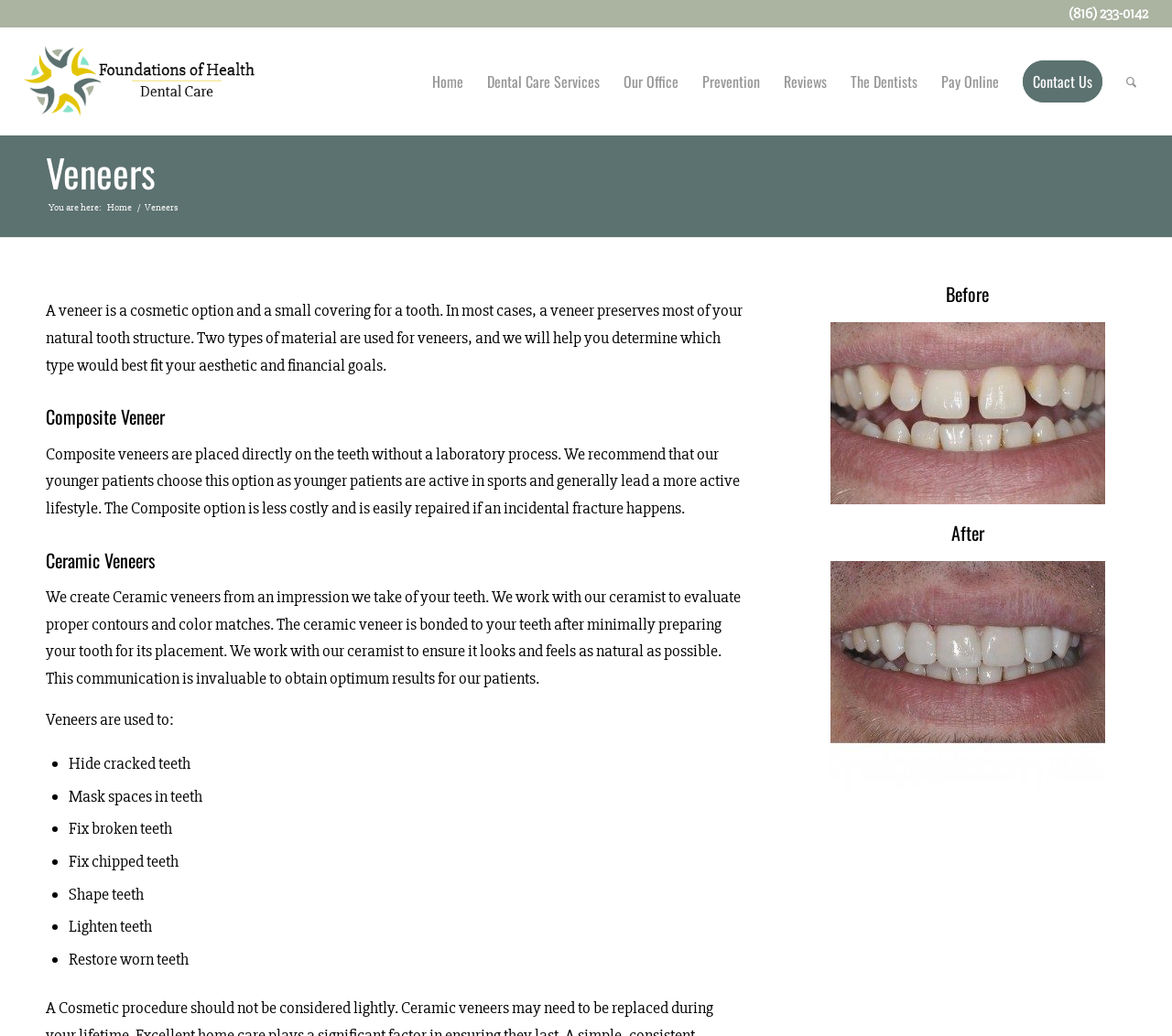Write a detailed summary of the webpage, including text, images, and layout.

This webpage is about cosmetic dental veneers, specifically discussing their purpose, types, and benefits. At the top right corner, there is a phone number, (816) 233-0142, and a link to "Foundations of Health Dental Care" with an accompanying image. Below this, there is a navigation menu with links to various sections of the website, including "Home", "Dental Care Services", "Our Office", "Prevention", "Reviews", "The Dentists", "Pay Online", "Contact Us", and "Search".

The main content of the page is divided into sections, starting with a heading "Veneers" and a brief description of what veneers are and their purpose. This is followed by a section explaining the two types of veneers: composite and ceramic. The composite veneer section describes its benefits, particularly for younger patients, and its repairability. The ceramic veneer section explains the process of creating and placing these veneers, emphasizing the importance of communication with the ceramist to achieve natural-looking results.

Further down, there is a list of uses for veneers, including hiding cracked teeth, masking spaces in teeth, fixing broken teeth, and more. The page also features two images, one labeled "Before" and the other "After", showcasing the improvement in a smile after using veneers to address spacing issues.